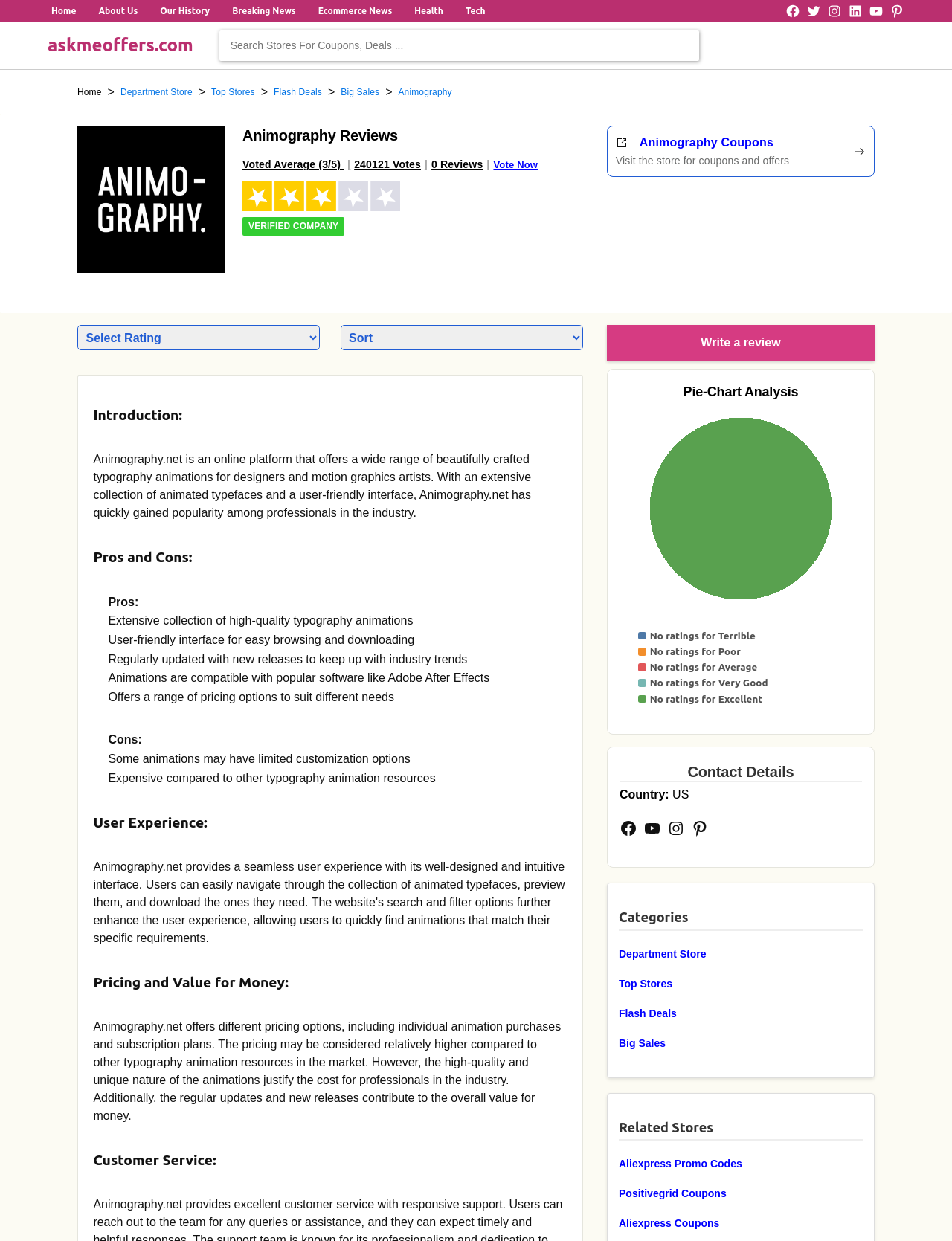How many pricing options does Animography.net offer?
Refer to the image and respond with a one-word or short-phrase answer.

Multiple